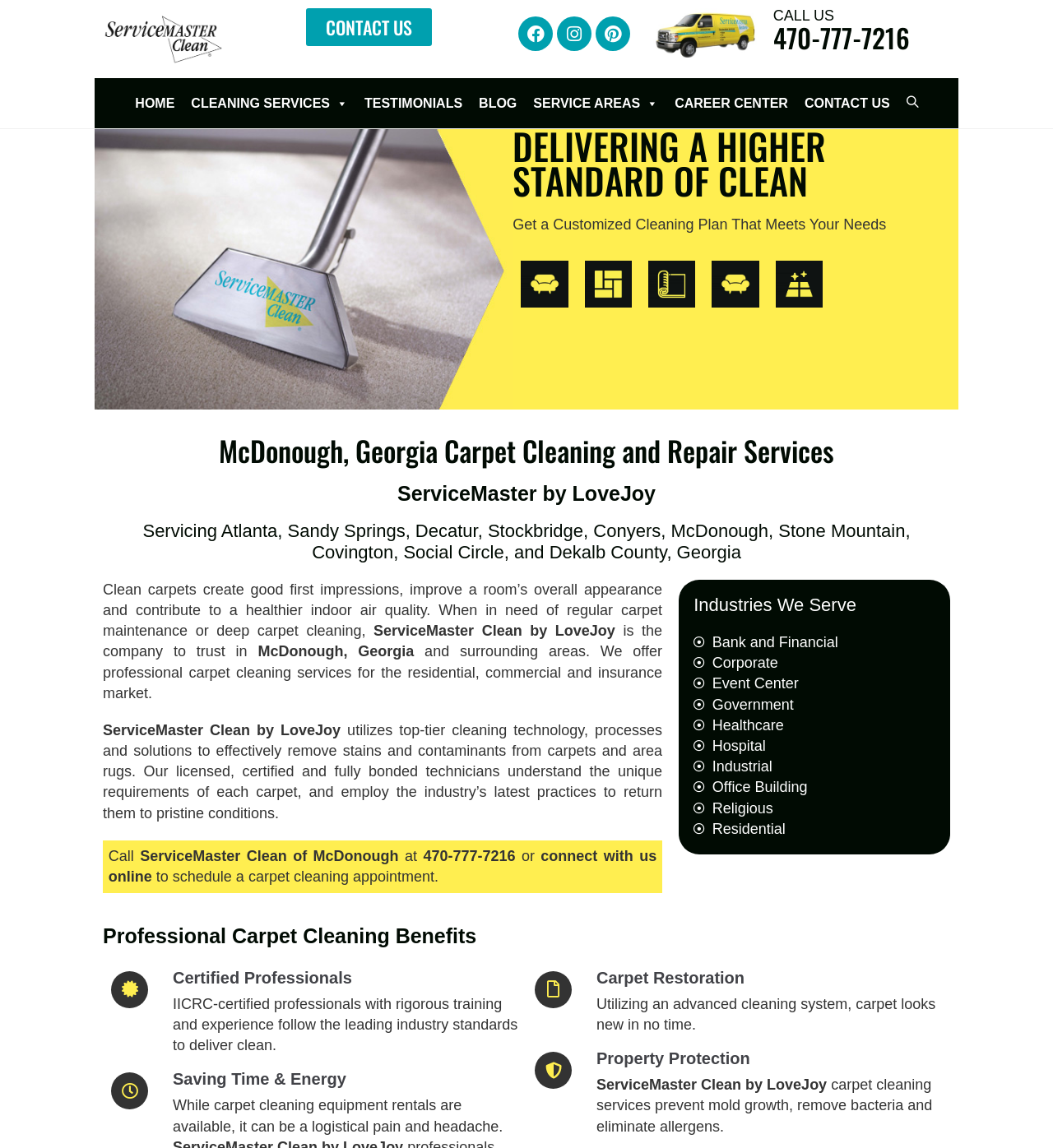Find and extract the text of the primary heading on the webpage.

McDonough, Georgia Carpet Cleaning and Repair Services